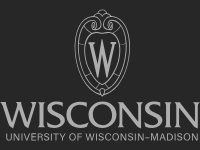Answer the question with a brief word or phrase:
What is the purpose of the logo?

Link to university website